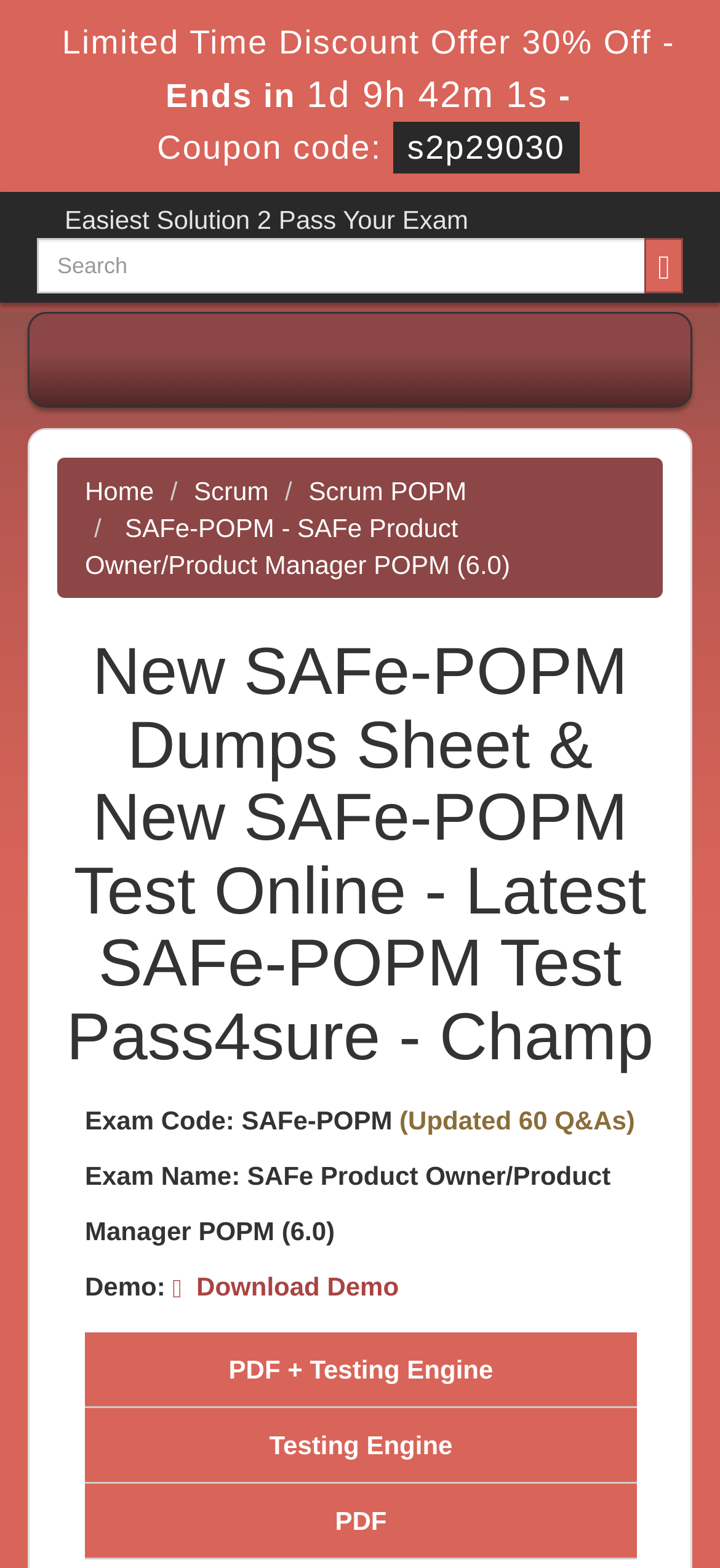What is the purpose of the search box?
Using the image, provide a detailed and thorough answer to the question.

The search box is a textbox with a placeholder 'Search' and a search button with a magnifying glass icon, indicating that it is used to search for something on the webpage.